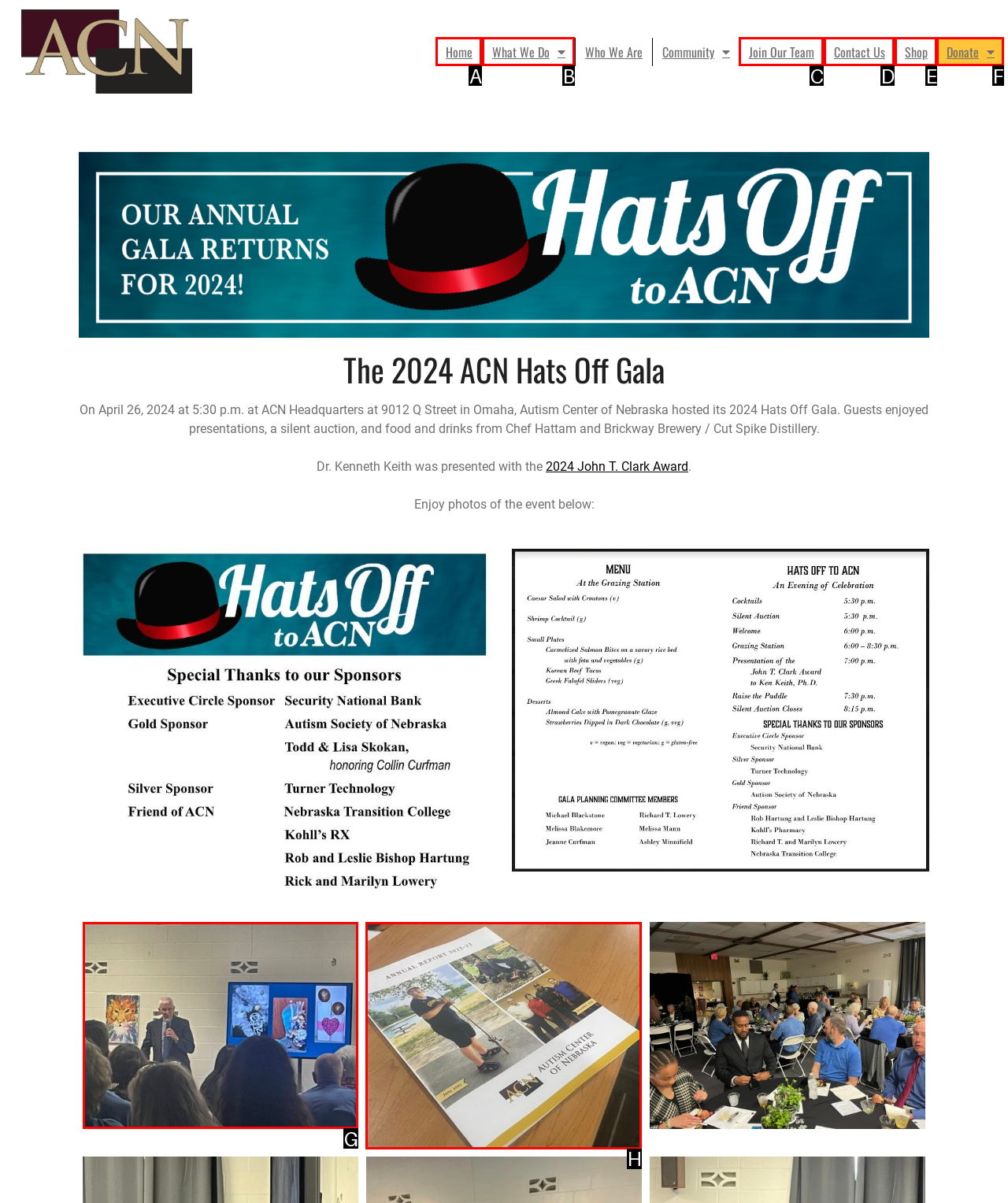Tell me which one HTML element best matches the description: Join Our Team
Answer with the option's letter from the given choices directly.

C